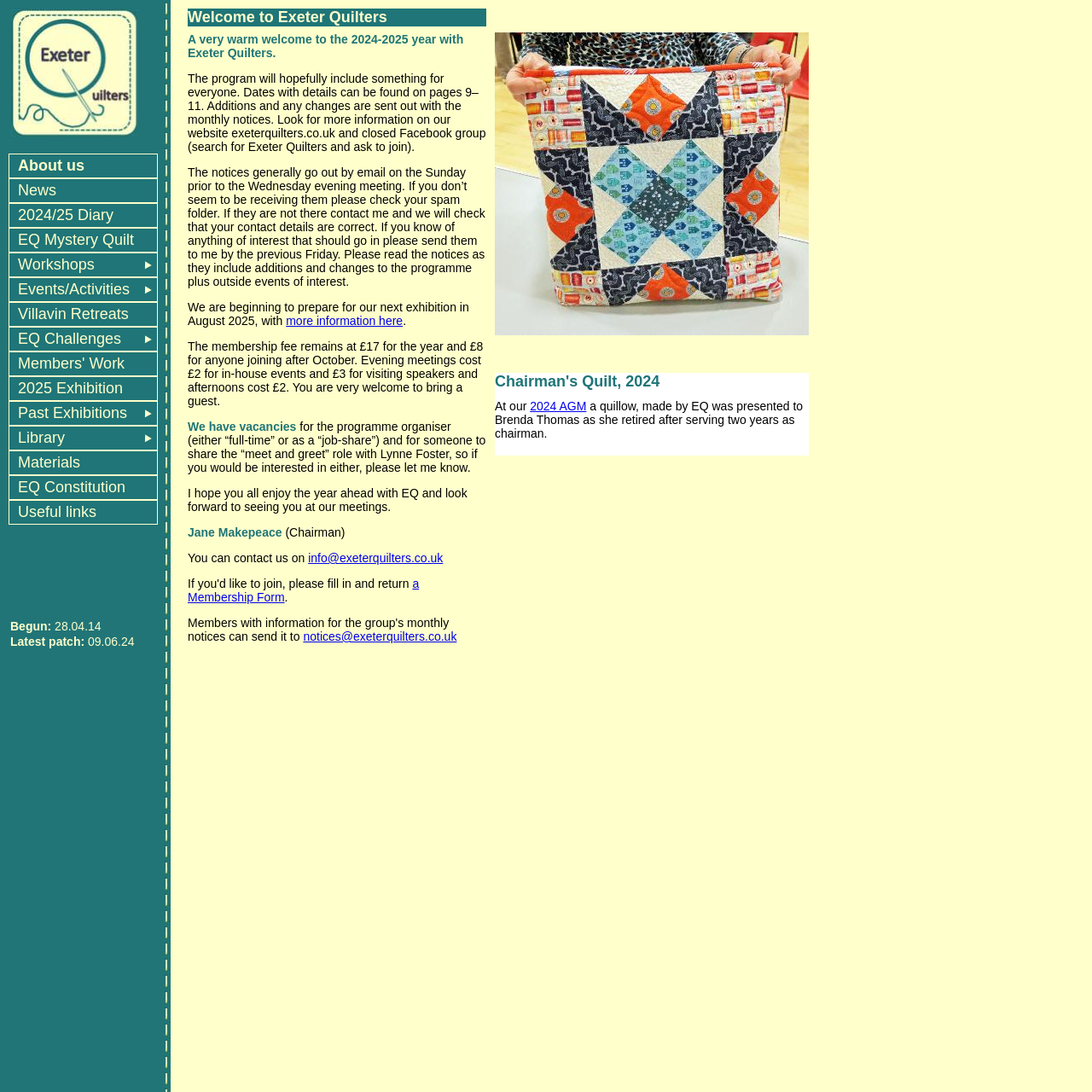Can you find the bounding box coordinates for the element to click on to achieve the instruction: "Learn more about the 2025 exhibition"?

[0.009, 0.345, 0.144, 0.366]